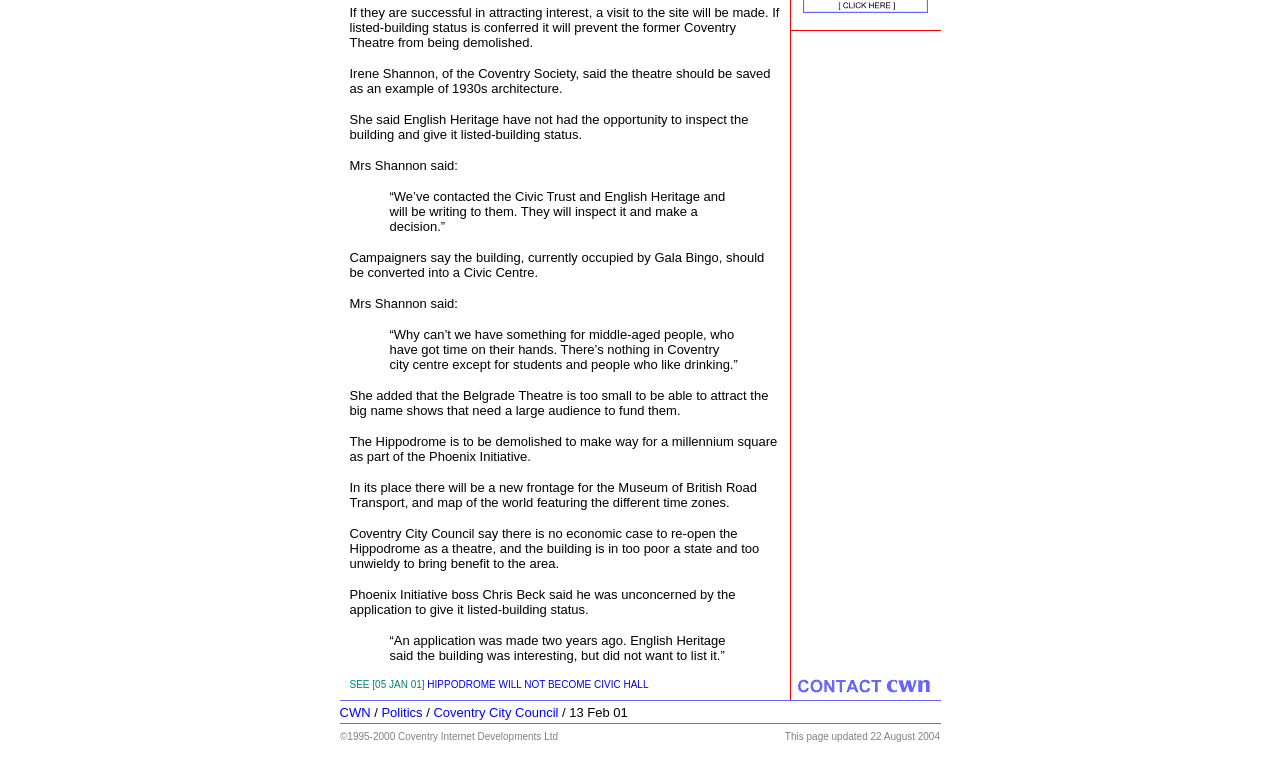Give the bounding box coordinates for this UI element: "alt="contactcwn.gif (486 bytes)"". The coordinates should be four float numbers between 0 and 1, arranged as [left, top, right, bottom].

[0.621, 0.9, 0.731, 0.922]